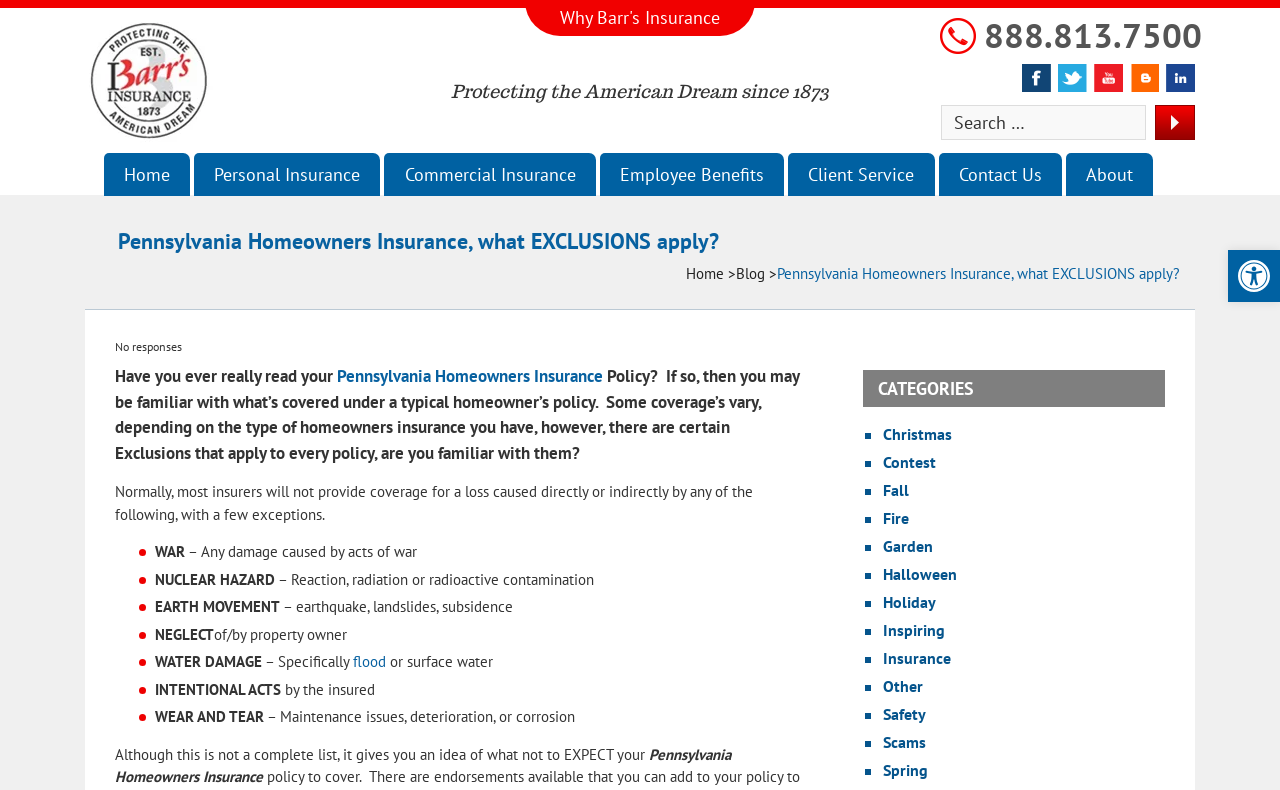Please specify the coordinates of the bounding box for the element that should be clicked to carry out this instruction: "Click on the 'Pennsylvania Homeowners Insurance' link". The coordinates must be four float numbers between 0 and 1, formatted as [left, top, right, bottom].

[0.263, 0.462, 0.471, 0.49]